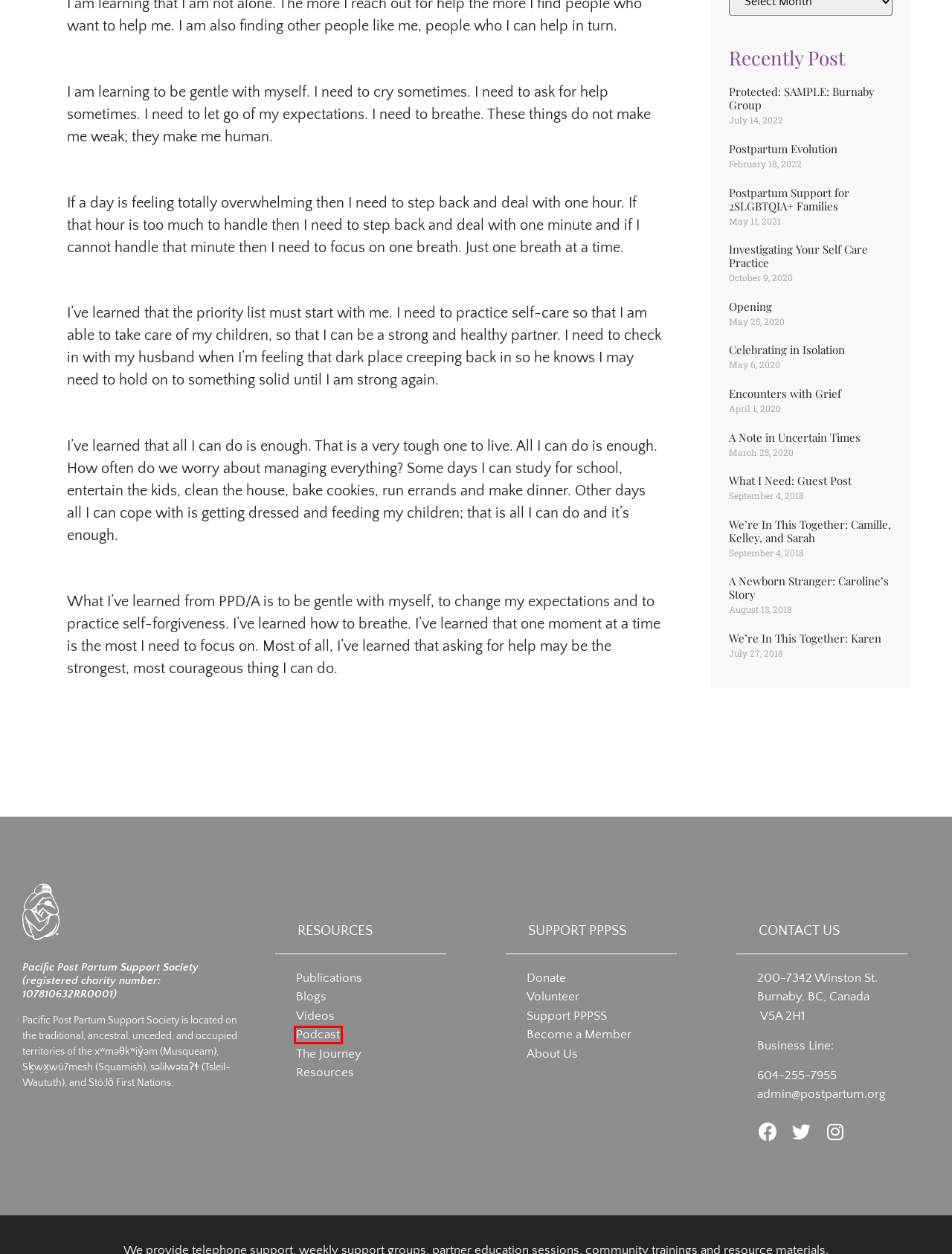You have a screenshot showing a webpage with a red bounding box highlighting an element. Choose the webpage description that best fits the new webpage after clicking the highlighted element. The descriptions are:
A. Investigating Your Self Care Practice – Pacific Post Partum Support Society
B. Podcast – Pacific Post Partum Support Society
C. Postpartum Evolution – Pacific Post Partum Support Society
D. Support PPPSS – Pacific Post Partum Support Society
E. Postpartum Support for 2SLGBTQIA+ Families – Pacific Post Partum Support Society
F. We’re In This Together: Karen – Pacific Post Partum Support Society
G. Celebrating in Isolation – Pacific Post Partum Support Society
H. Meet Our Staff – Pacific Post Partum Support Society

B